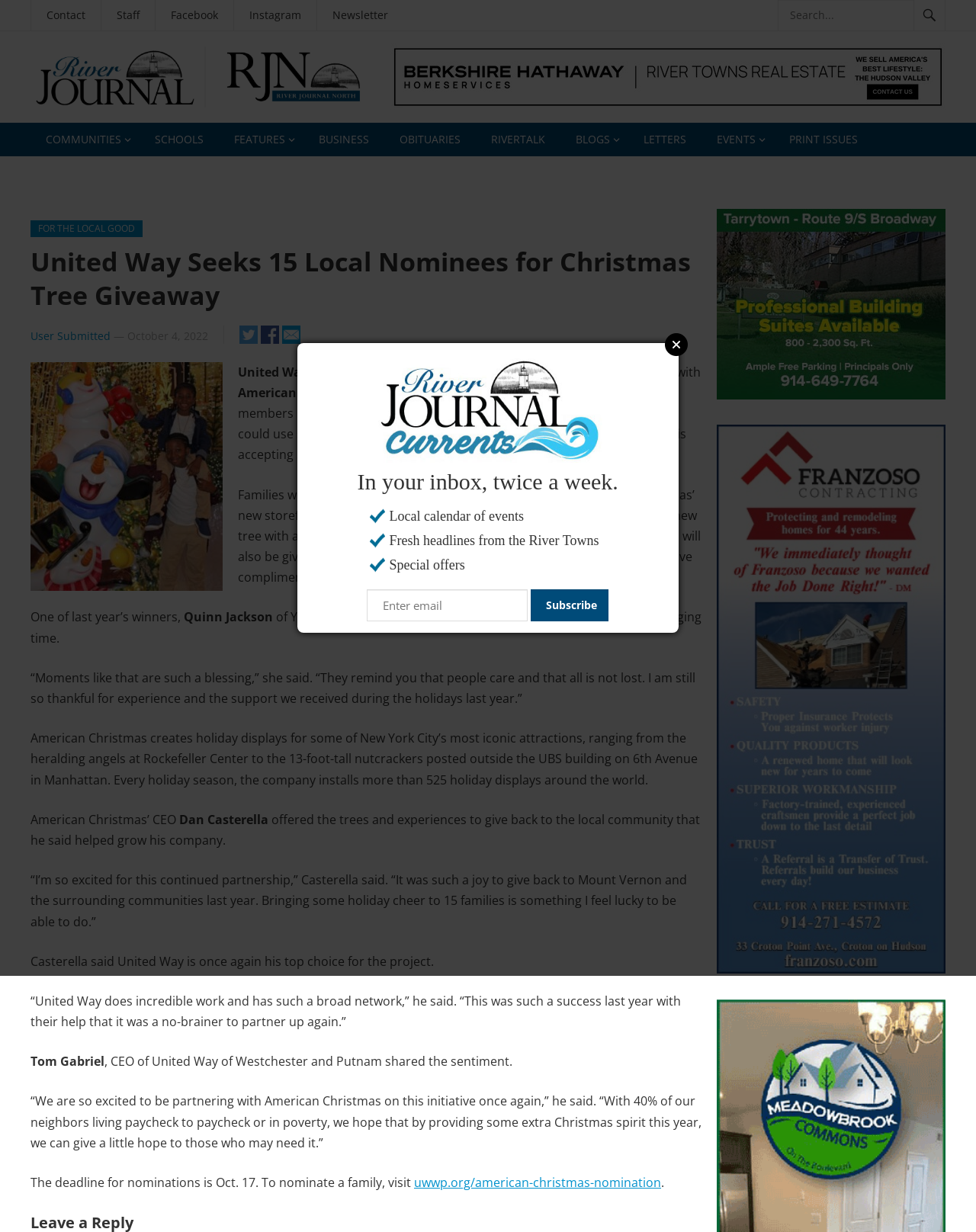What is the name of the company that creates holiday displays for New York City’s iconic attractions?
Please respond to the question with as much detail as possible.

I found this answer by reading the article content, specifically the sentence 'American Christmas creates holiday displays for some of New York City’s most iconic attractions...' which indicates that American Christmas is the company that creates holiday displays for New York City’s iconic attractions.